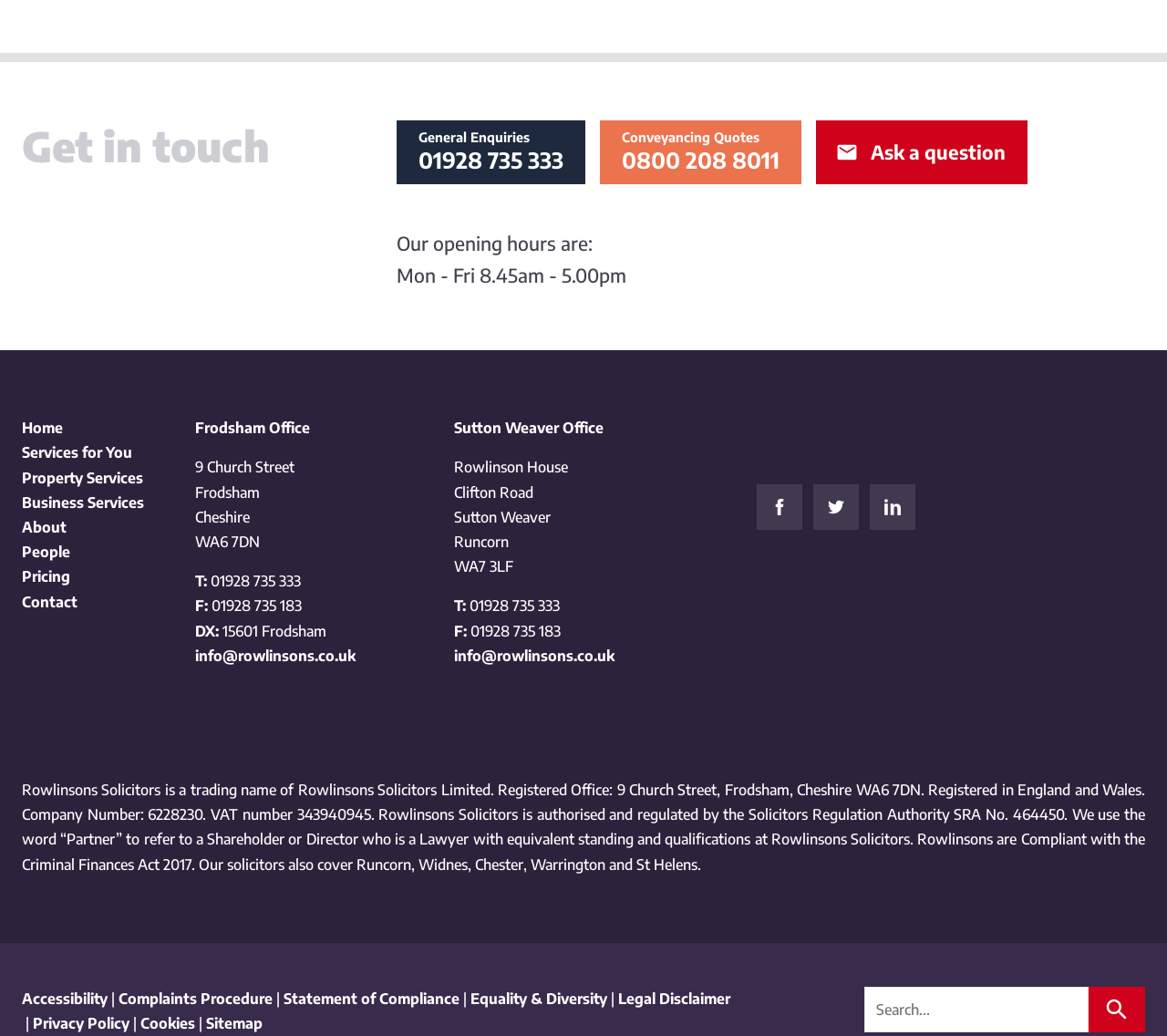Please specify the bounding box coordinates of the clickable region necessary for completing the following instruction: "Ask a question". The coordinates must consist of four float numbers between 0 and 1, i.e., [left, top, right, bottom].

[0.699, 0.127, 0.88, 0.167]